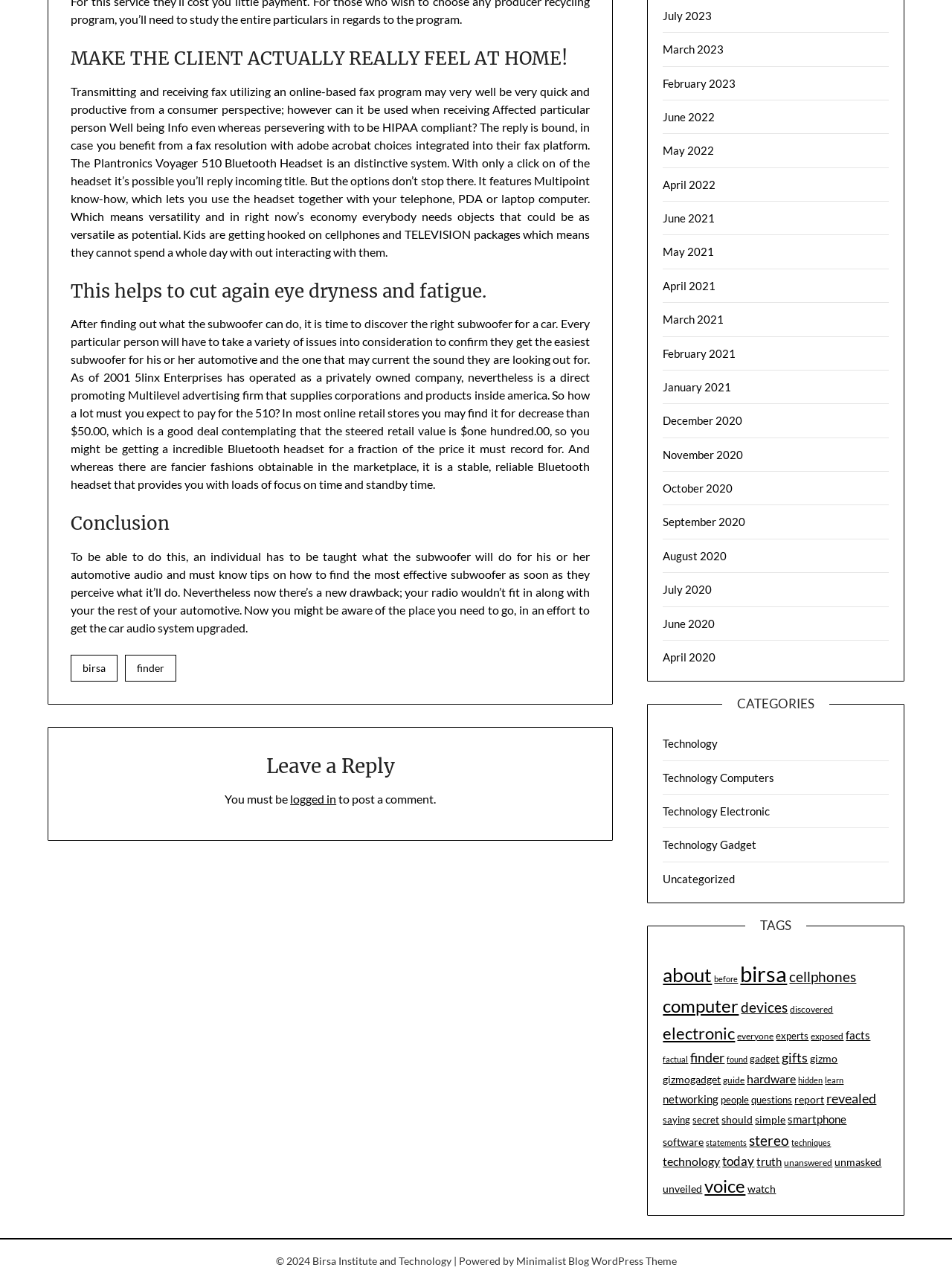Based on the visual content of the image, answer the question thoroughly: What is the topic of the first heading?

The first heading on the webpage is 'MAKE THE CLIENT ACTUALLY REALLY FEEL AT HOME!' which suggests that the topic of discussion is related to customer satisfaction or experience.